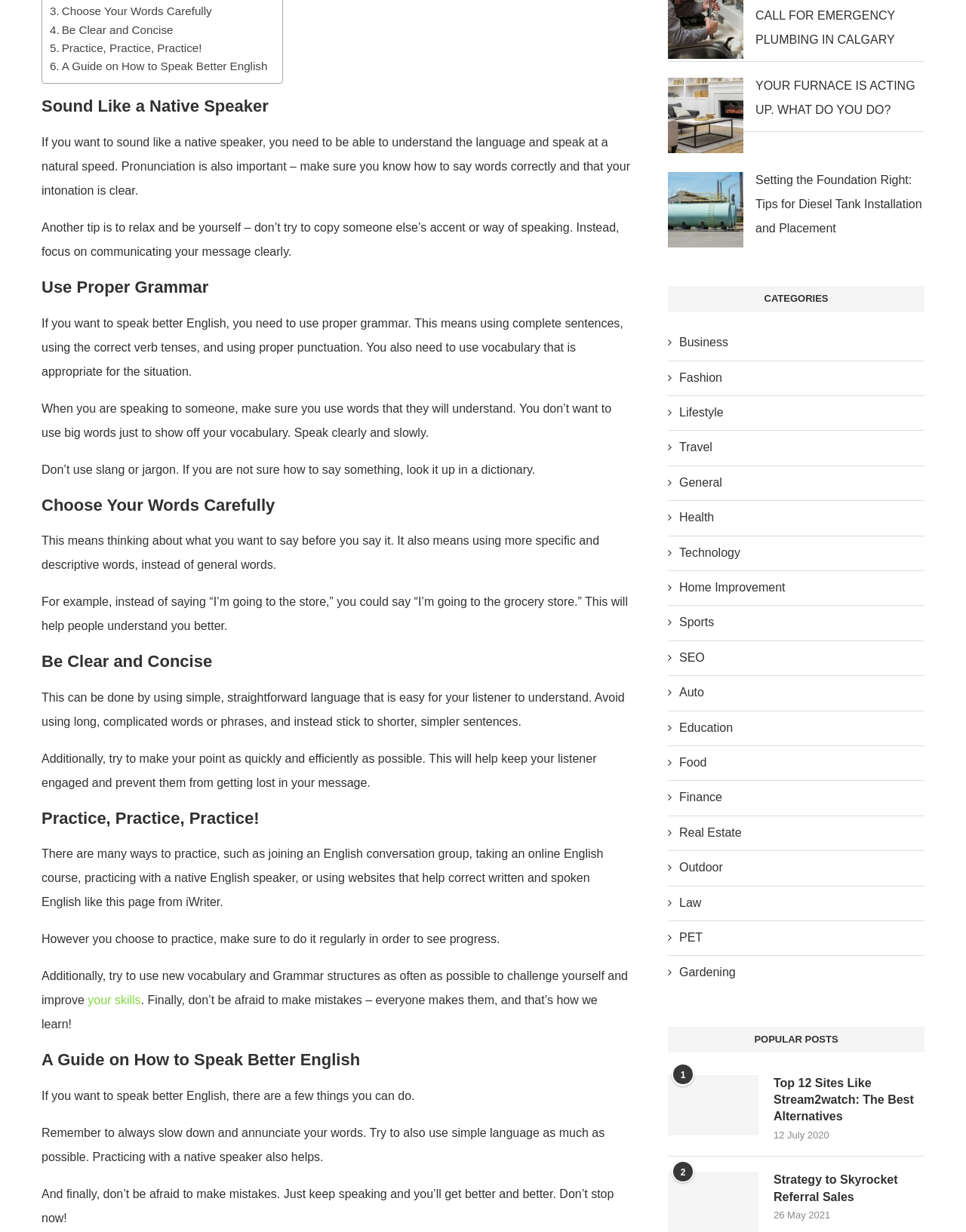Locate the bounding box coordinates of the clickable element to fulfill the following instruction: "Check the popular post 'Top 12 Sites Like Stream2watch: The Best Alternatives'". Provide the coordinates as four float numbers between 0 and 1 in the format [left, top, right, bottom].

[0.691, 0.872, 0.785, 0.921]